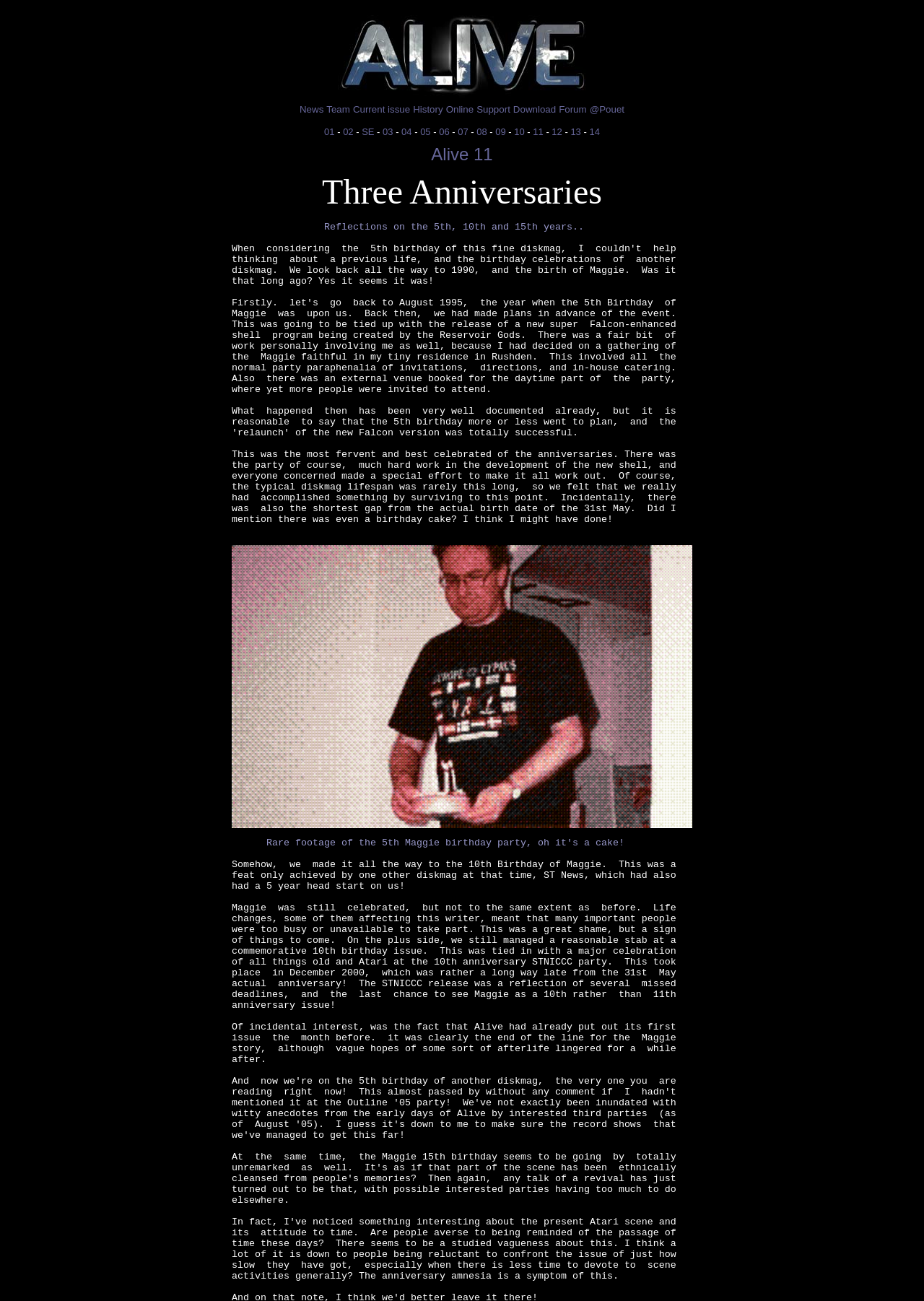Summarize the webpage with intricate details.

The webpage is titled "Alive the Atari Diskmag, Online Issue 11 - annivers" and features a layout with multiple sections. At the top, there is a logo image with the text "Alive" and a table with navigation links, including "News", "Team", "Current issue", "History", "Online", "Support", "Download", "Forum", and "@Pouet". These links are arranged horizontally, with "News" on the left and "@Pouet" on the right.

Below the navigation links, there is a list of issue numbers, ranging from "01" to "14", with each number separated by a hyphen. These issue numbers are arranged horizontally, with "01" on the left and "14" on the right.

Further down the page, there is a section with the title "Alive 11" and a link with the same text. Below the title, there is a paragraph of text that reads "Reflections on the 5th, 10th and 15th years...". This section appears to be the main content area of the page.